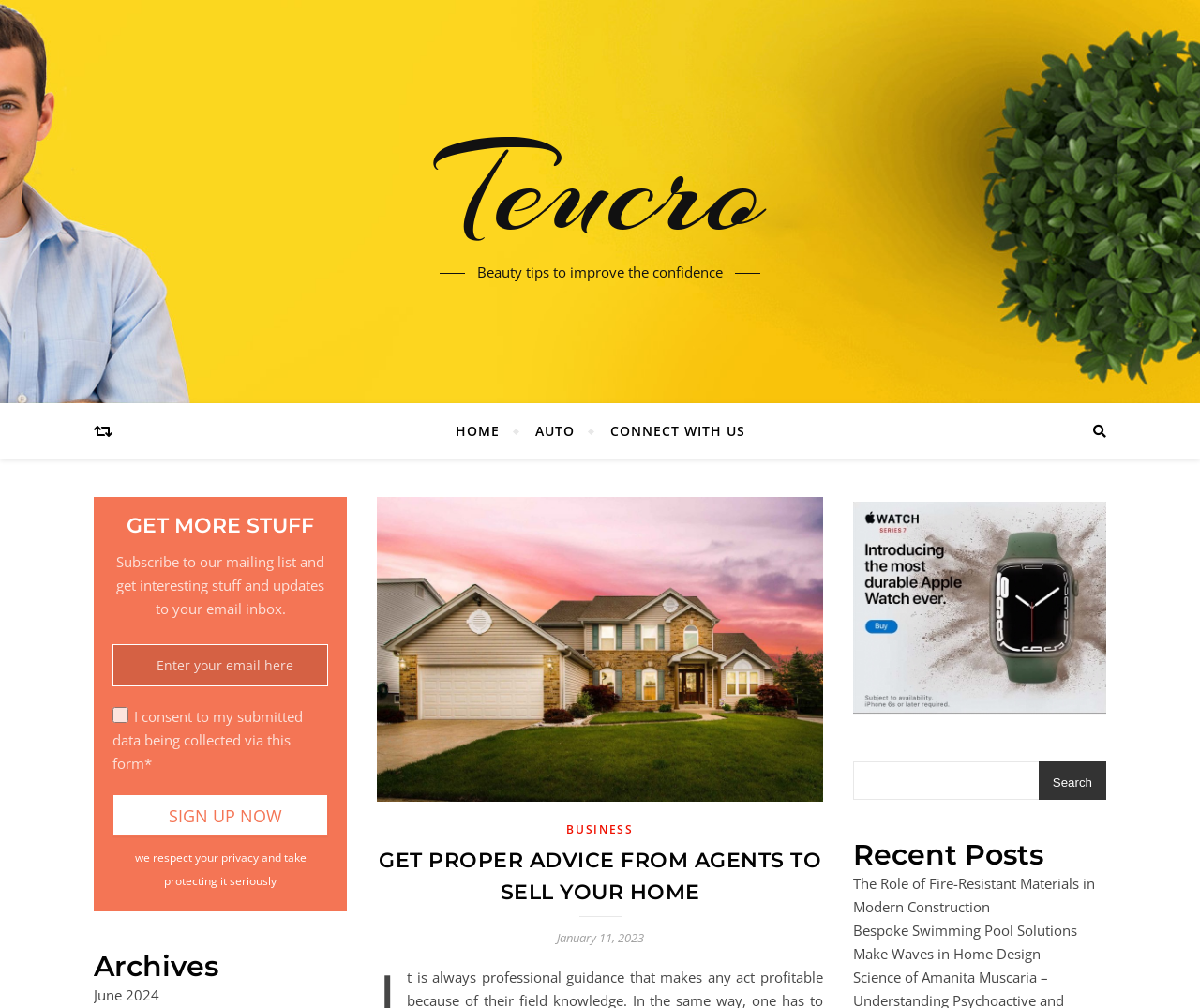Locate the heading on the webpage and return its text.

GET PROPER ADVICE FROM AGENTS TO SELL YOUR HOME